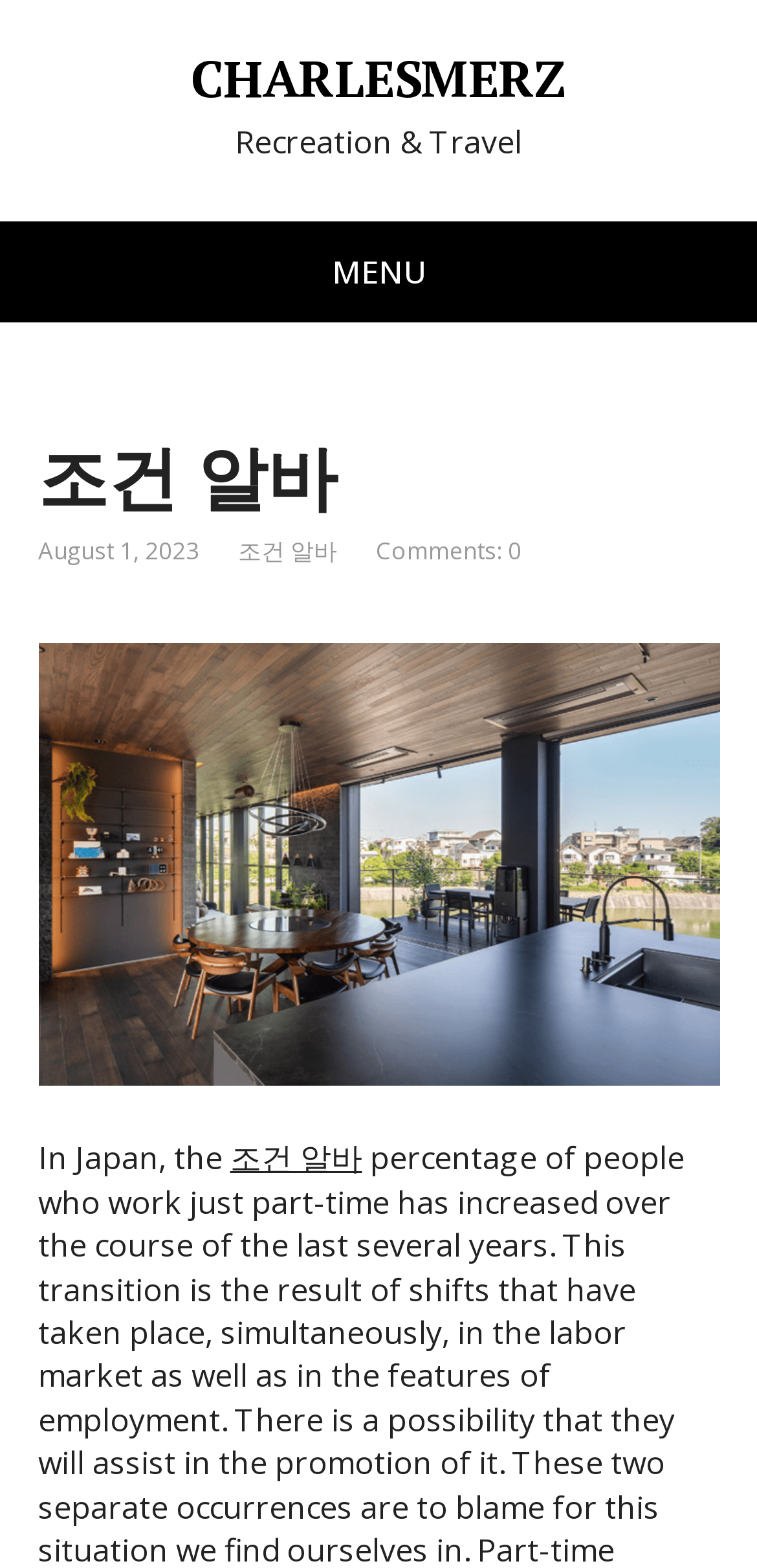Use a single word or phrase to answer the question: 
How many comments does the article have?

0